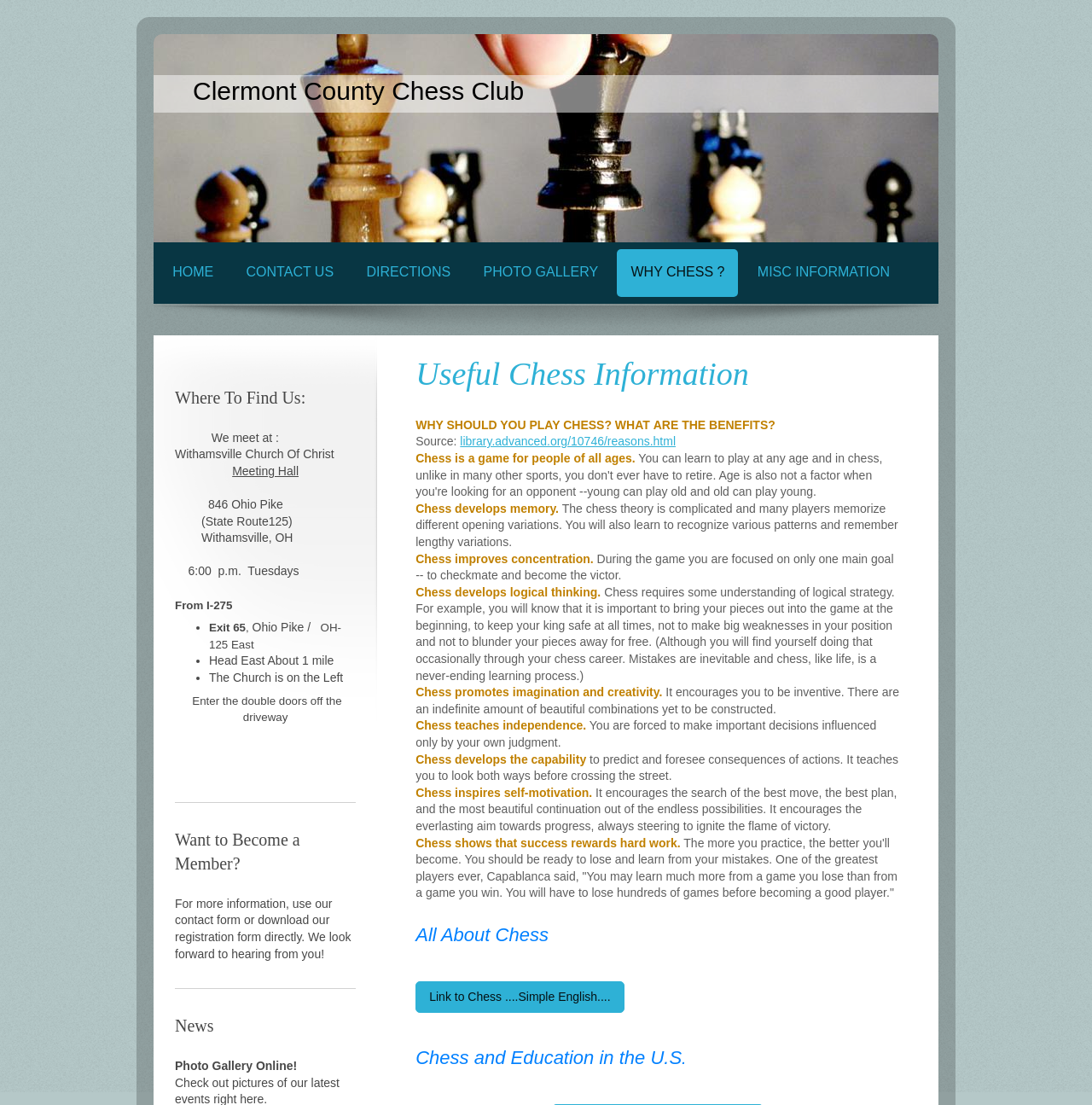What are the benefits of playing chess?
Answer the question with a thorough and detailed explanation.

The webpage lists several benefits of playing chess, including improving memory, concentration, logical thinking, promoting imagination and creativity, teaching independence, and inspiring self-motivation. These benefits are listed under the heading 'Why Should You Play Chess?'.